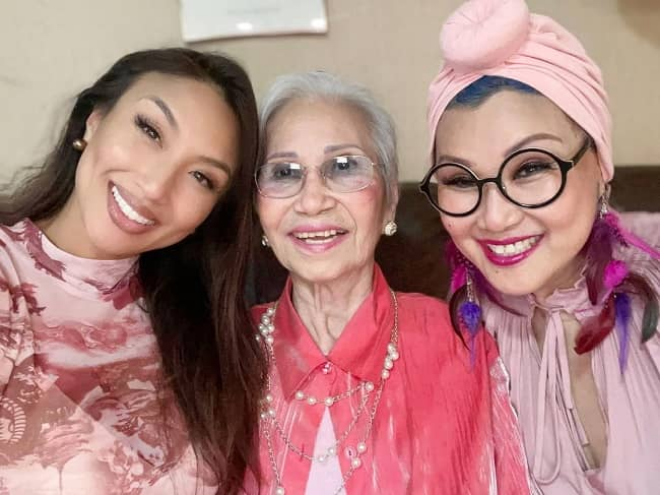How many women are in the image?
Answer the question using a single word or phrase, according to the image.

Three